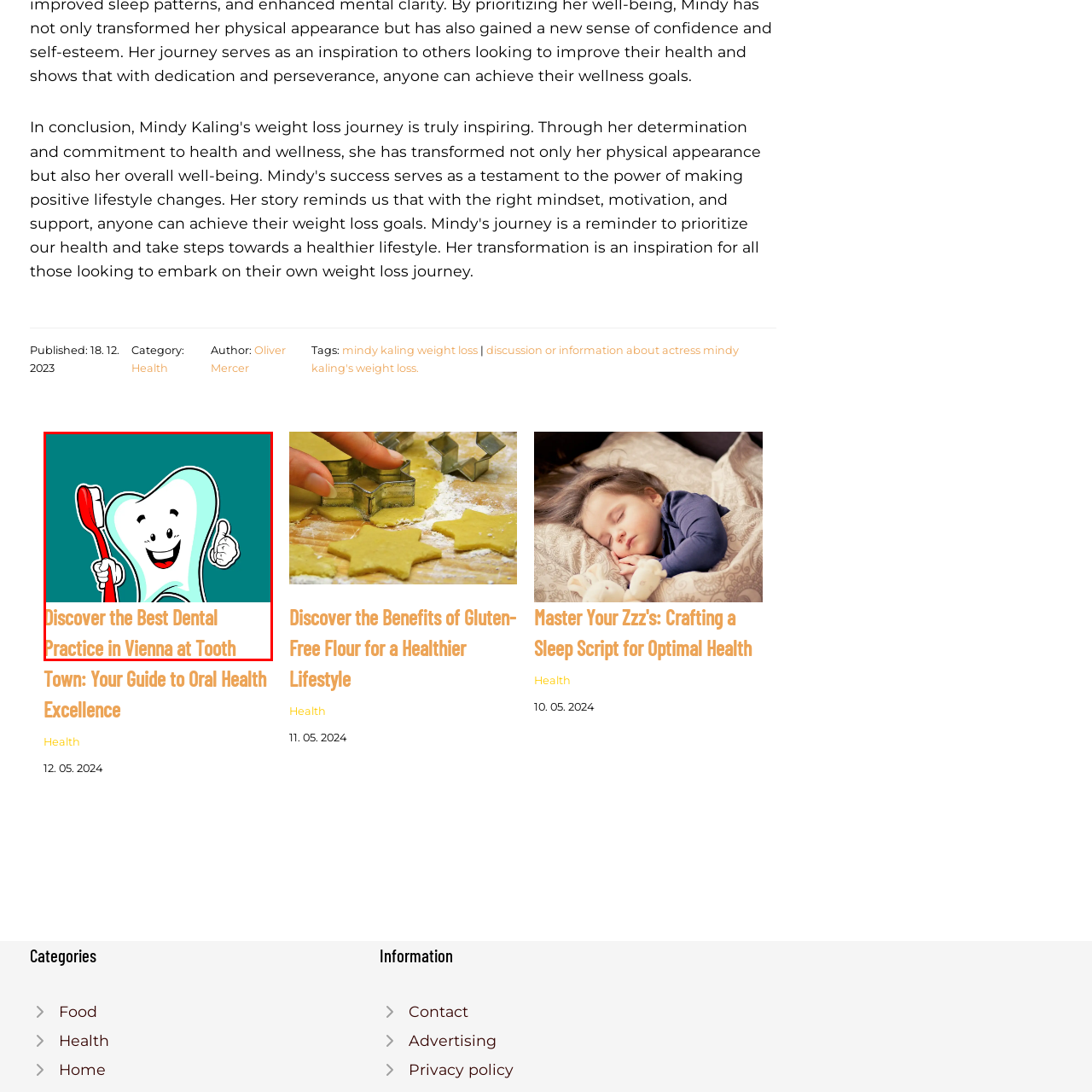Observe the highlighted image and answer the following: What is the dominant color of the background?

Teal